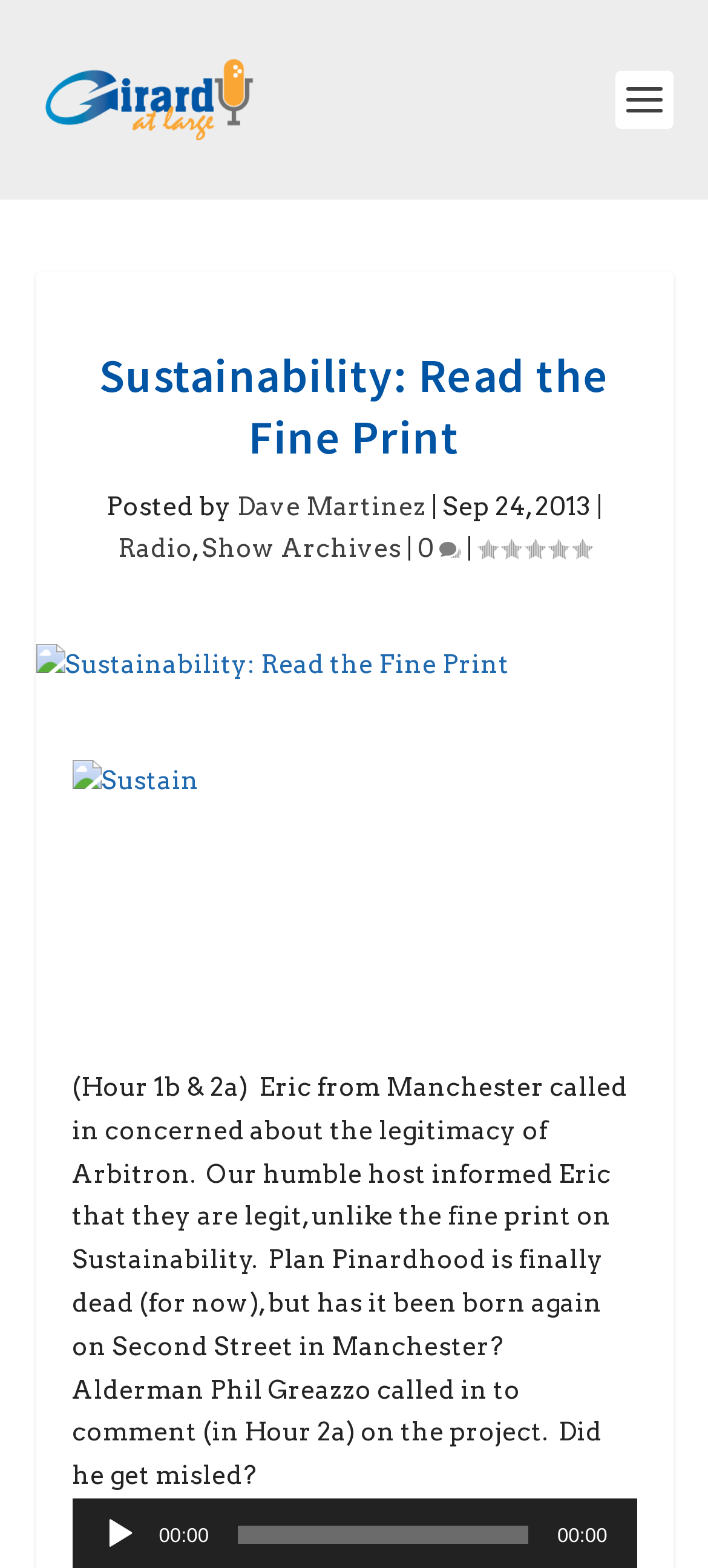Find the bounding box coordinates for the element that must be clicked to complete the instruction: "Click the link to Show Archives". The coordinates should be four float numbers between 0 and 1, indicated as [left, top, right, bottom].

[0.285, 0.341, 0.567, 0.359]